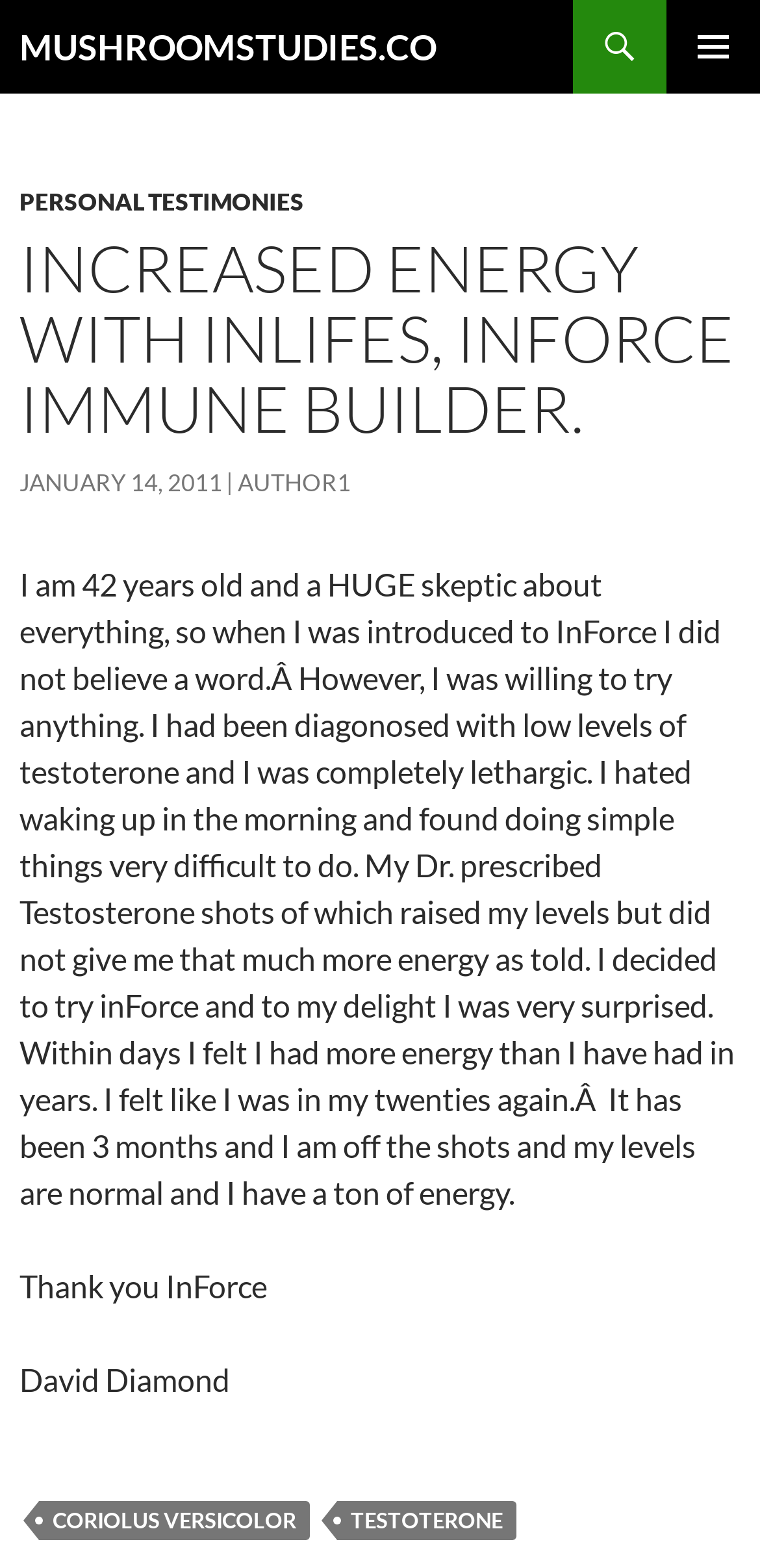Please determine the bounding box coordinates, formatted as (top-left x, top-left y, bottom-right x, bottom-right y), with all values as floating point numbers between 0 and 1. Identify the bounding box of the region described as: January 14, 2011

[0.026, 0.298, 0.292, 0.317]